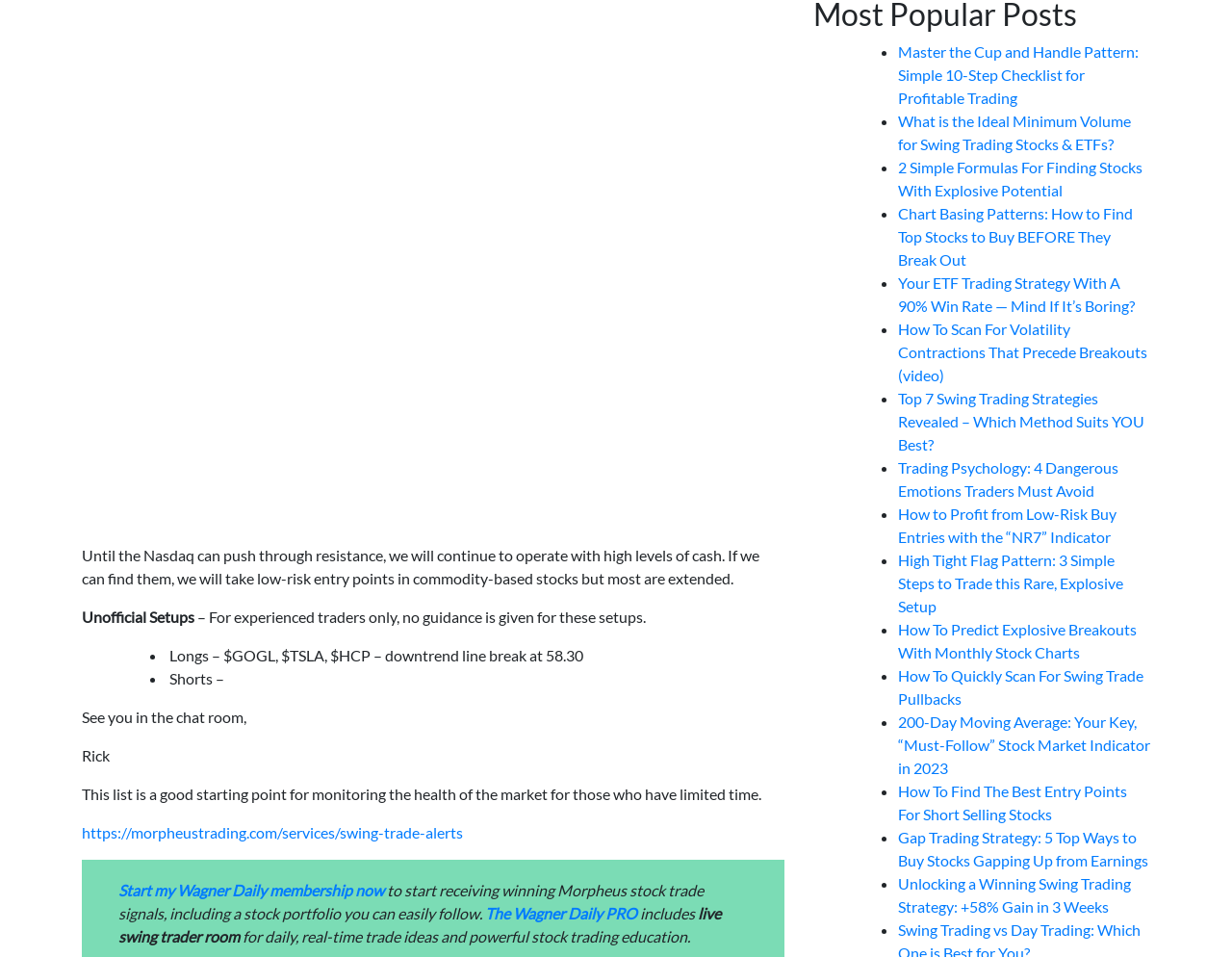Identify the bounding box coordinates for the region of the element that should be clicked to carry out the instruction: "Follow the link to master the Cup and Handle Pattern". The bounding box coordinates should be four float numbers between 0 and 1, i.e., [left, top, right, bottom].

[0.729, 0.045, 0.924, 0.112]